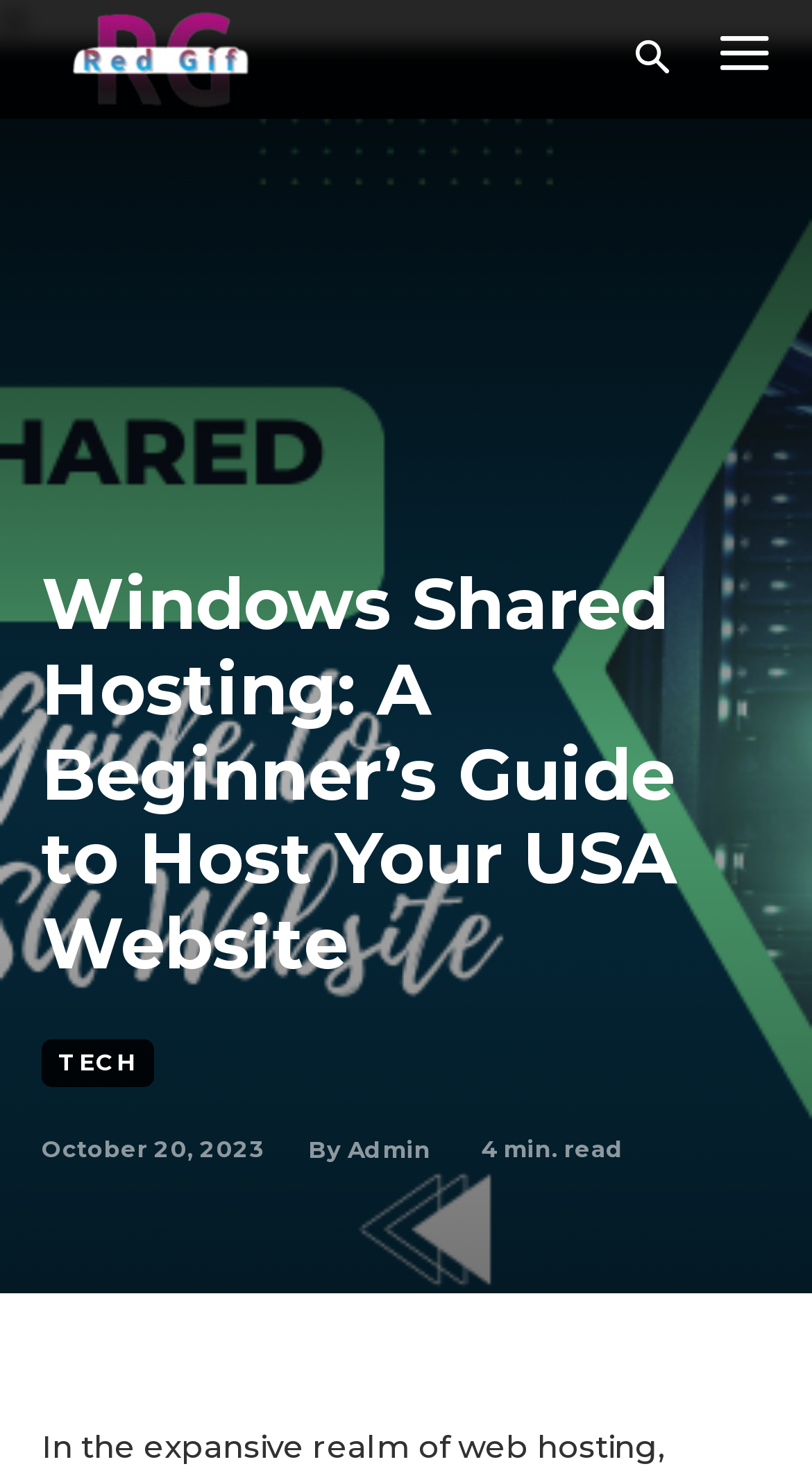Who is the author of the article?
Look at the image and provide a detailed response to the question.

The author of the article is indicated by a link element with the text 'Admin' and a bounding box of [0.428, 0.765, 0.531, 0.789].